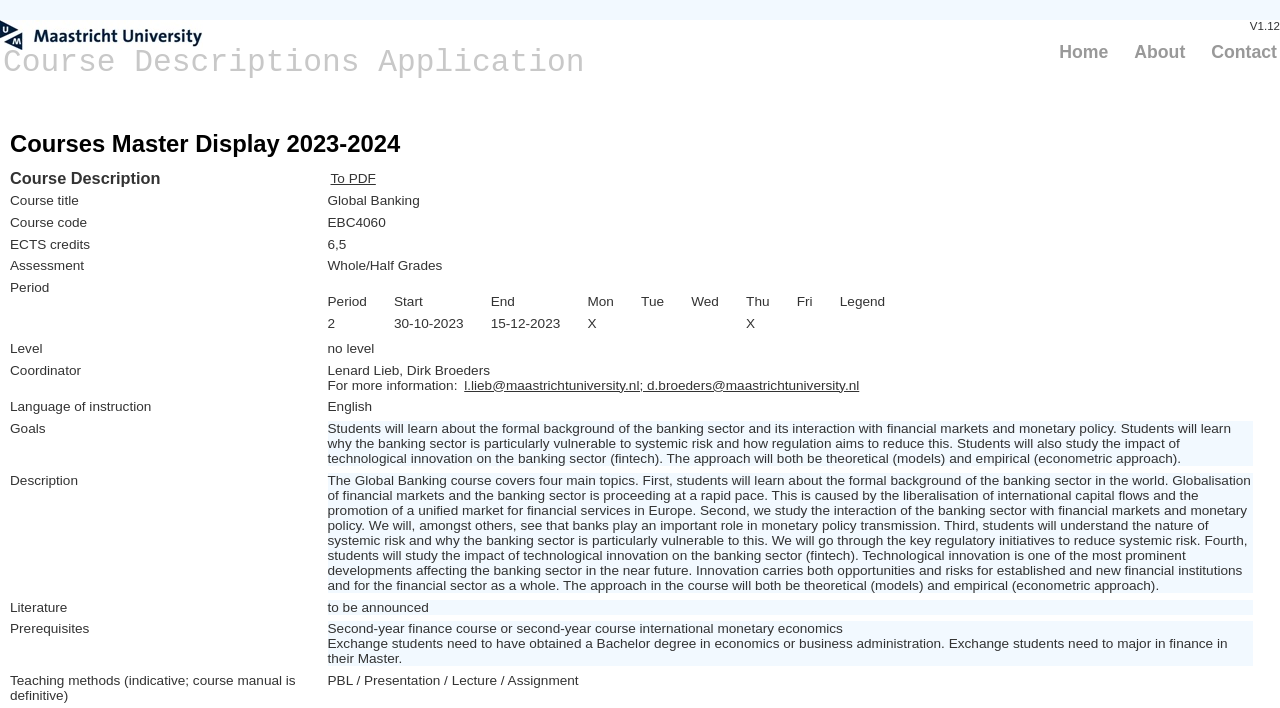Please determine the bounding box coordinates for the element with the description: "l.lieb@maastrichtuniversity.nl; d.broeders@maastrichtuniversity.nl".

[0.36, 0.533, 0.674, 0.554]